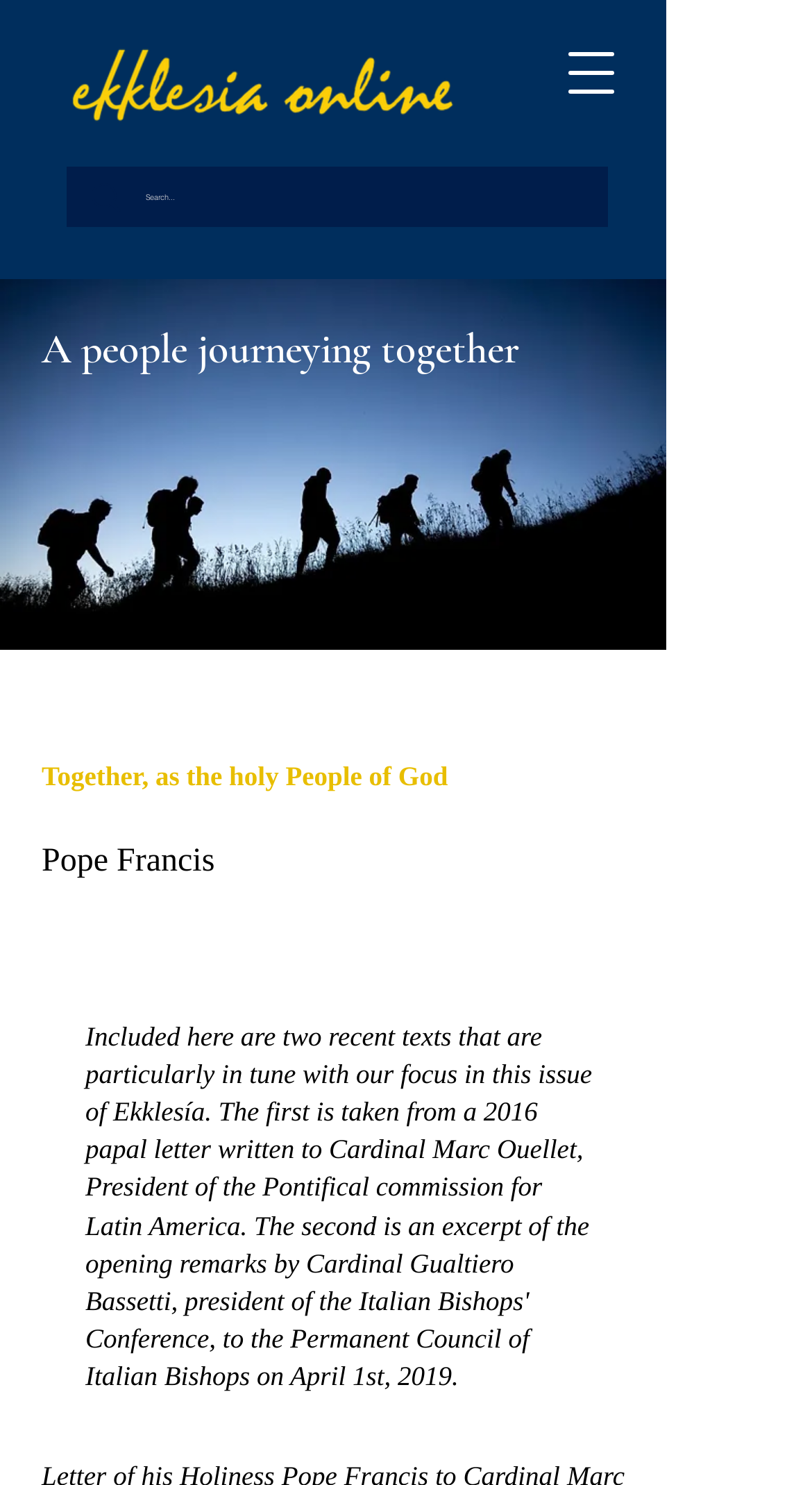With reference to the image, please provide a detailed answer to the following question: What is the search bar used for?

I inferred this from the presence of a search box with a placeholder text 'Search...' which suggests that it is used to search for content within the website.